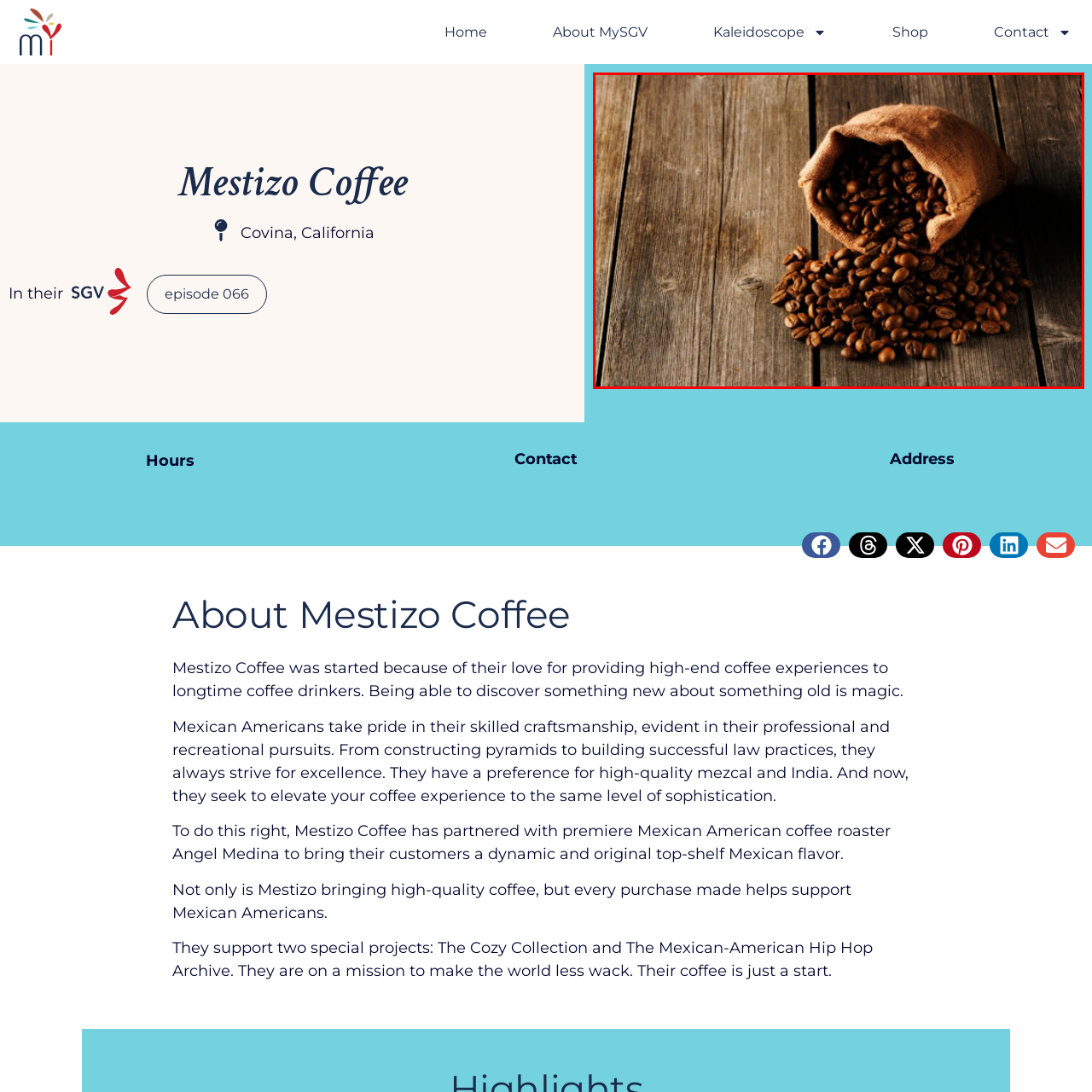Explain in detail what is depicted in the image enclosed by the red boundary.

The image captures a burlap sack spilling a rich assortment of coffee beans onto a rustic wooden surface. The sack, slightly tilted, reveals beans in various shades of brown, showcasing their texture and natural sheen. The wood grain beneath provides a warm, earthy backdrop, enhancing the overall inviting atmosphere. This visual resonates with the ethos of Mestizo Coffee, emphasizing high-quality coffee experiences and the connection to craftsmanship that defines their mission. The scene not only highlights the coffee itself but also signifies the dedication to providing something exceptional to coffee enthusiasts.